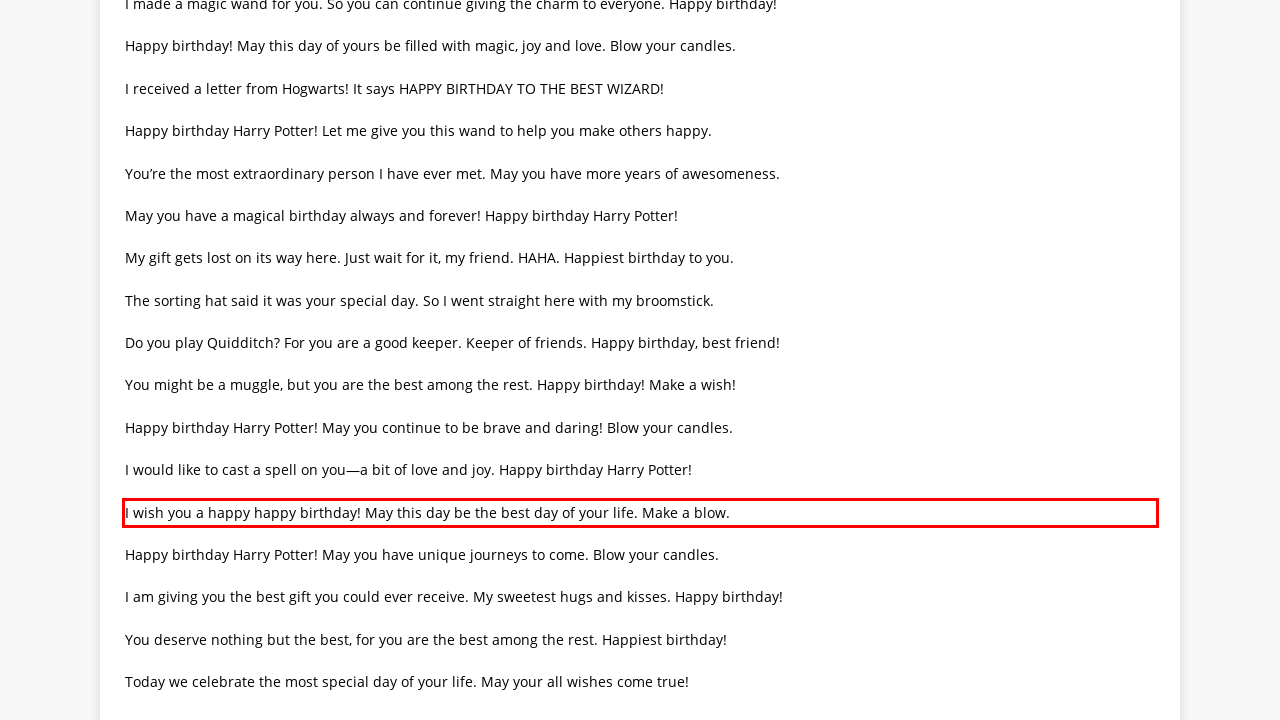Please examine the webpage screenshot containing a red bounding box and use OCR to recognize and output the text inside the red bounding box.

I wish you a happy happy birthday! May this day be the best day of your life. Make a blow.